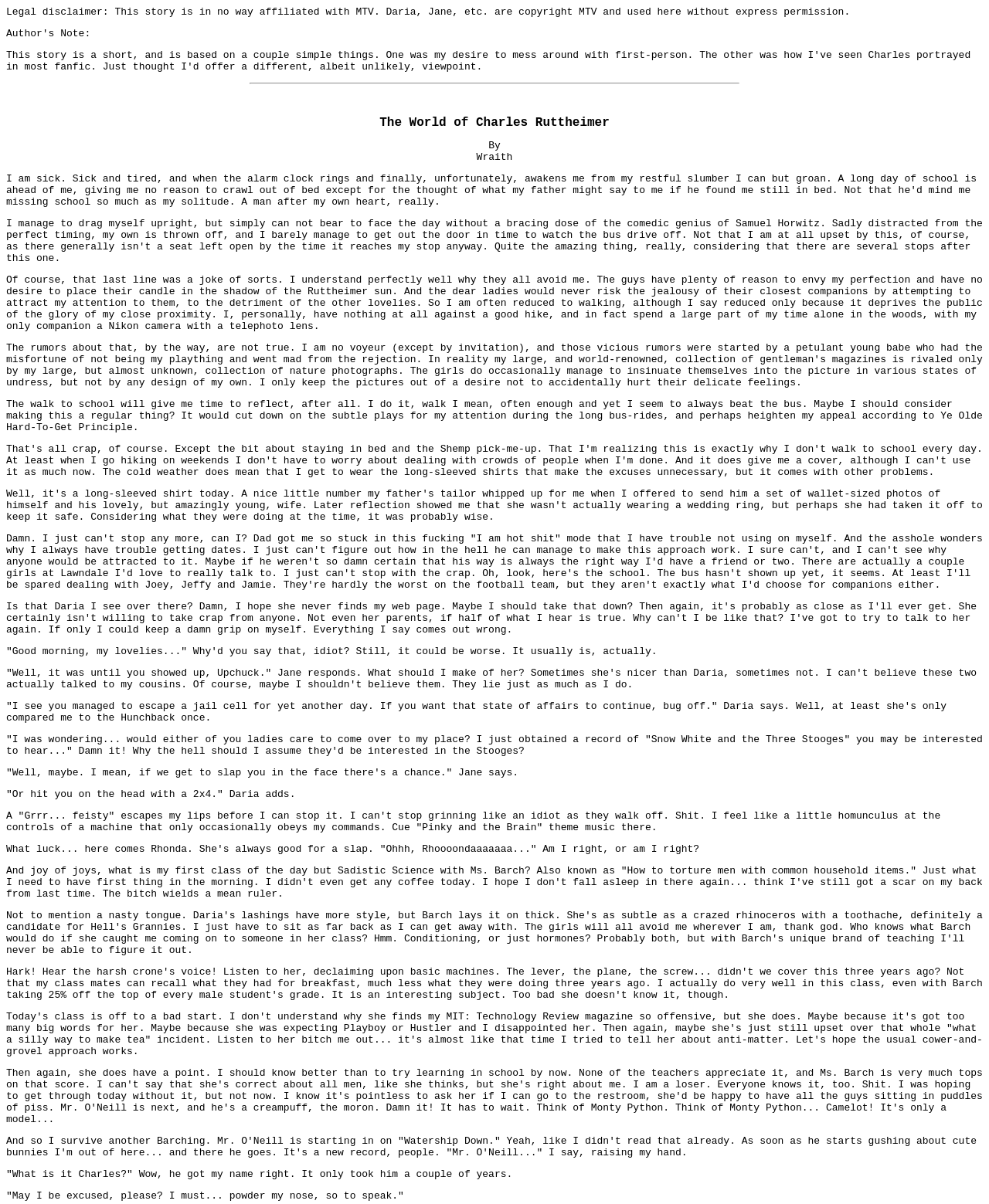Respond with a single word or phrase to the following question:
What is the name of the school?

Lawndale